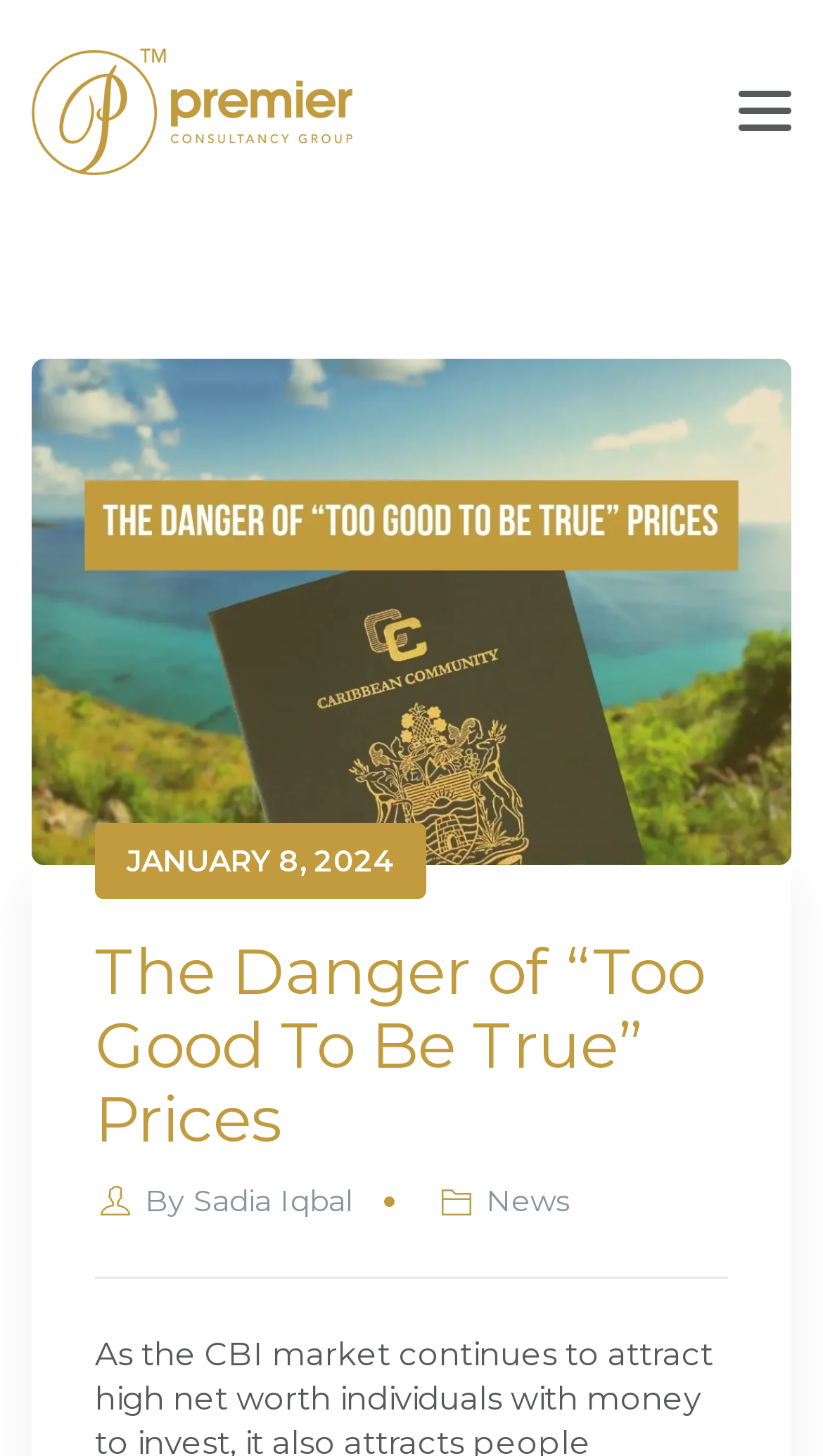Identify the bounding box for the UI element specified in this description: "News". The coordinates must be four float numbers between 0 and 1, formatted as [left, top, right, bottom].

[0.59, 0.812, 0.693, 0.838]